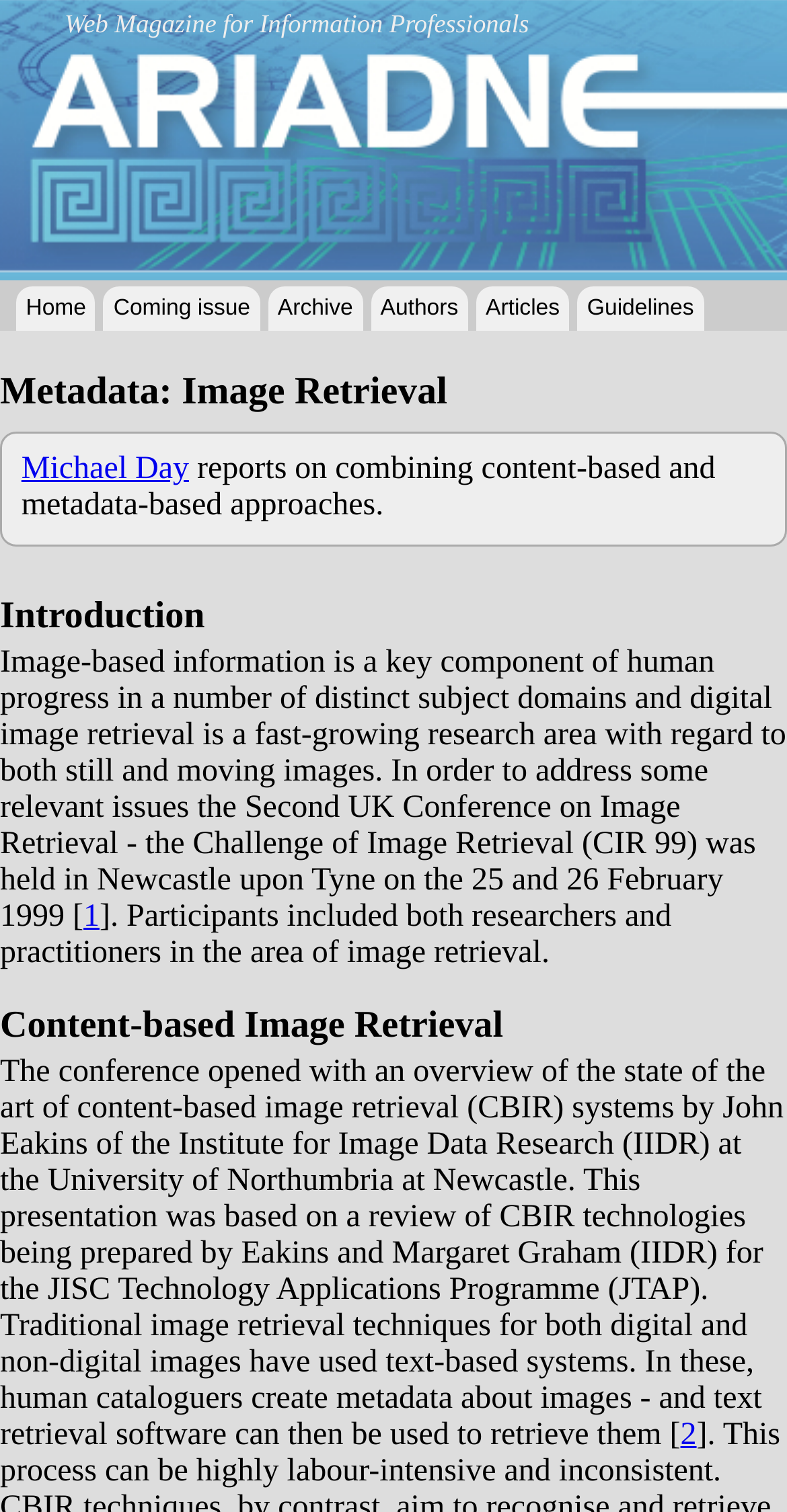Please give a short response to the question using one word or a phrase:
What is the name of the conference mentioned?

CIR 99